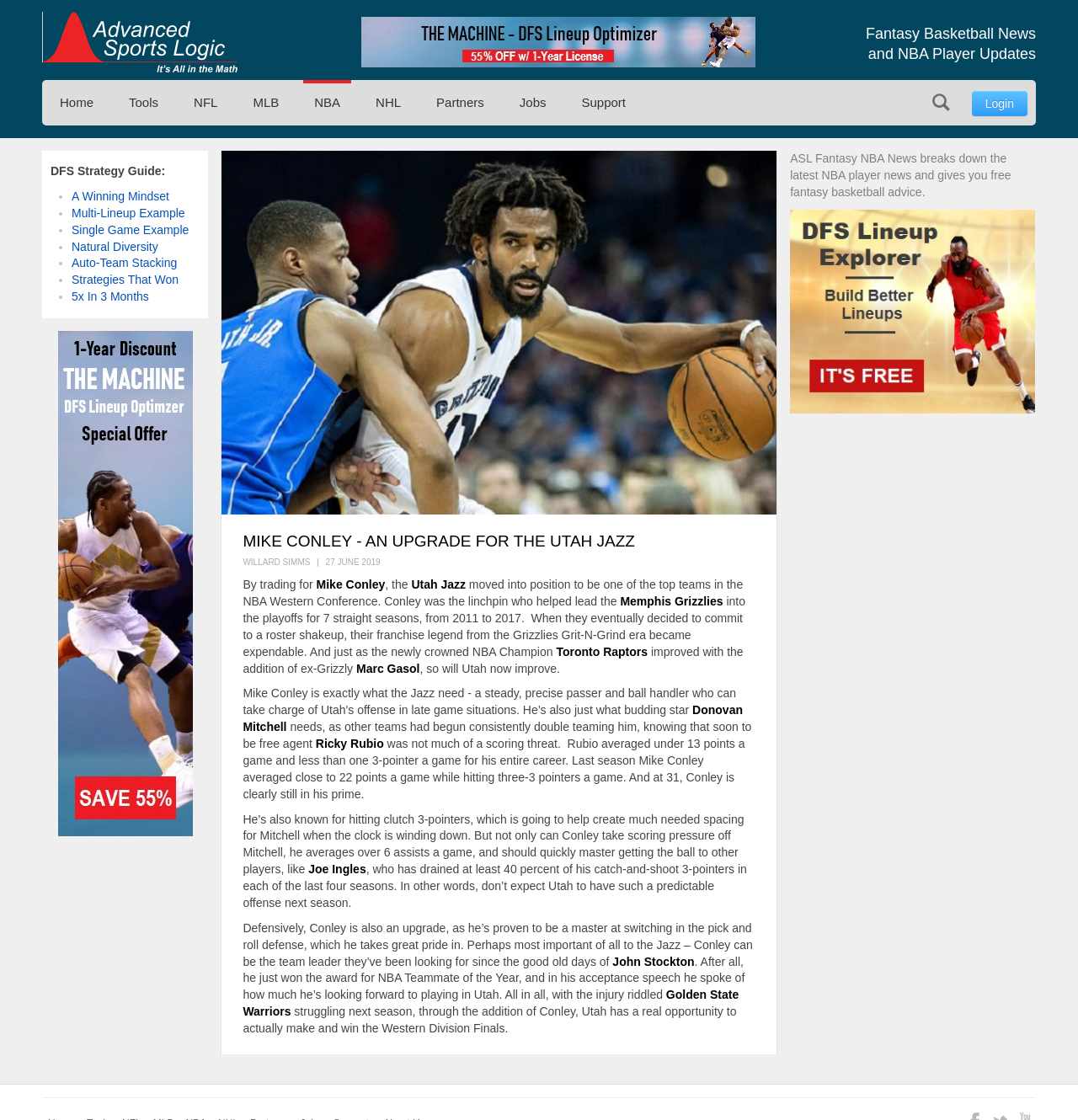Predict the bounding box coordinates for the UI element described as: "5x In 3 Months". The coordinates should be four float numbers between 0 and 1, presented as [left, top, right, bottom].

[0.066, 0.259, 0.138, 0.271]